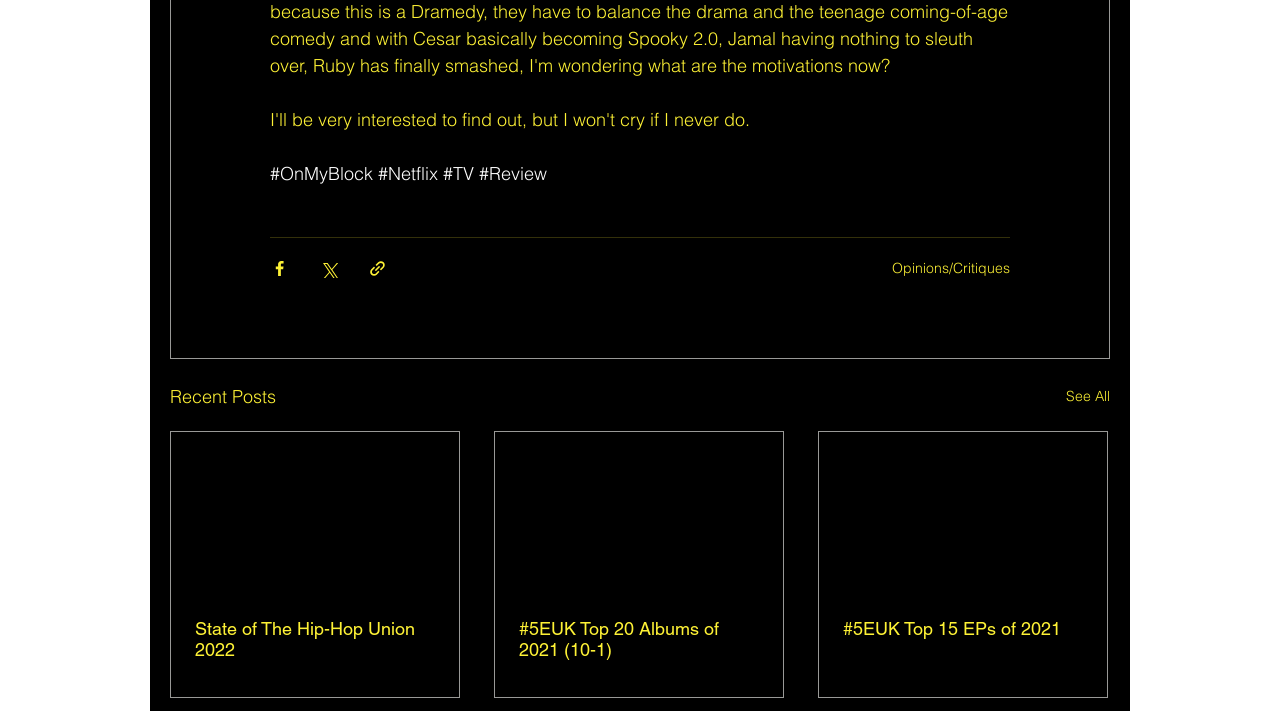Identify the bounding box coordinates of the region that should be clicked to execute the following instruction: "View the State of The Hip-Hop Union 2022 article".

[0.152, 0.87, 0.34, 0.929]